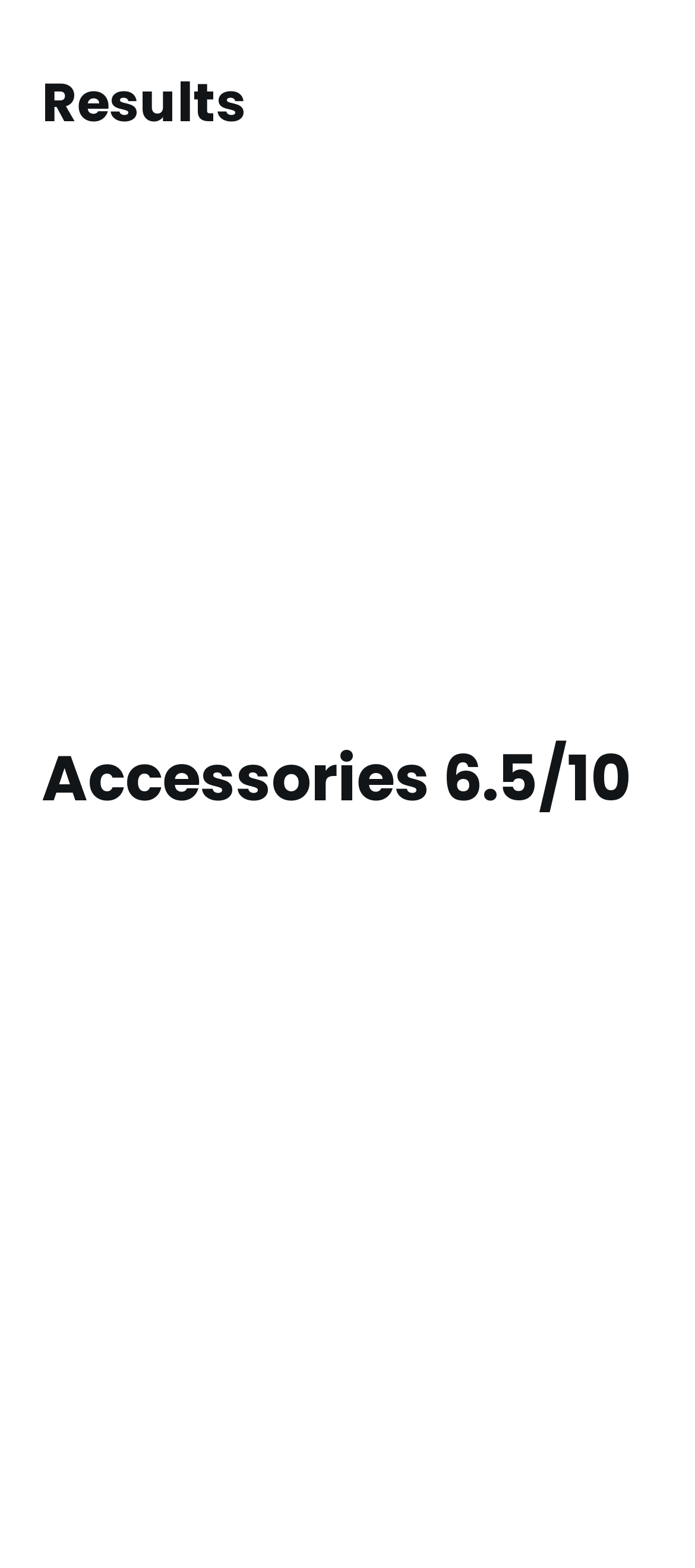Predict the bounding box coordinates for the UI element described as: "alt="breville bov845 roast"". The coordinates should be four float numbers between 0 and 1, presented as [left, top, right, bottom].

[0.06, 0.133, 0.479, 0.284]